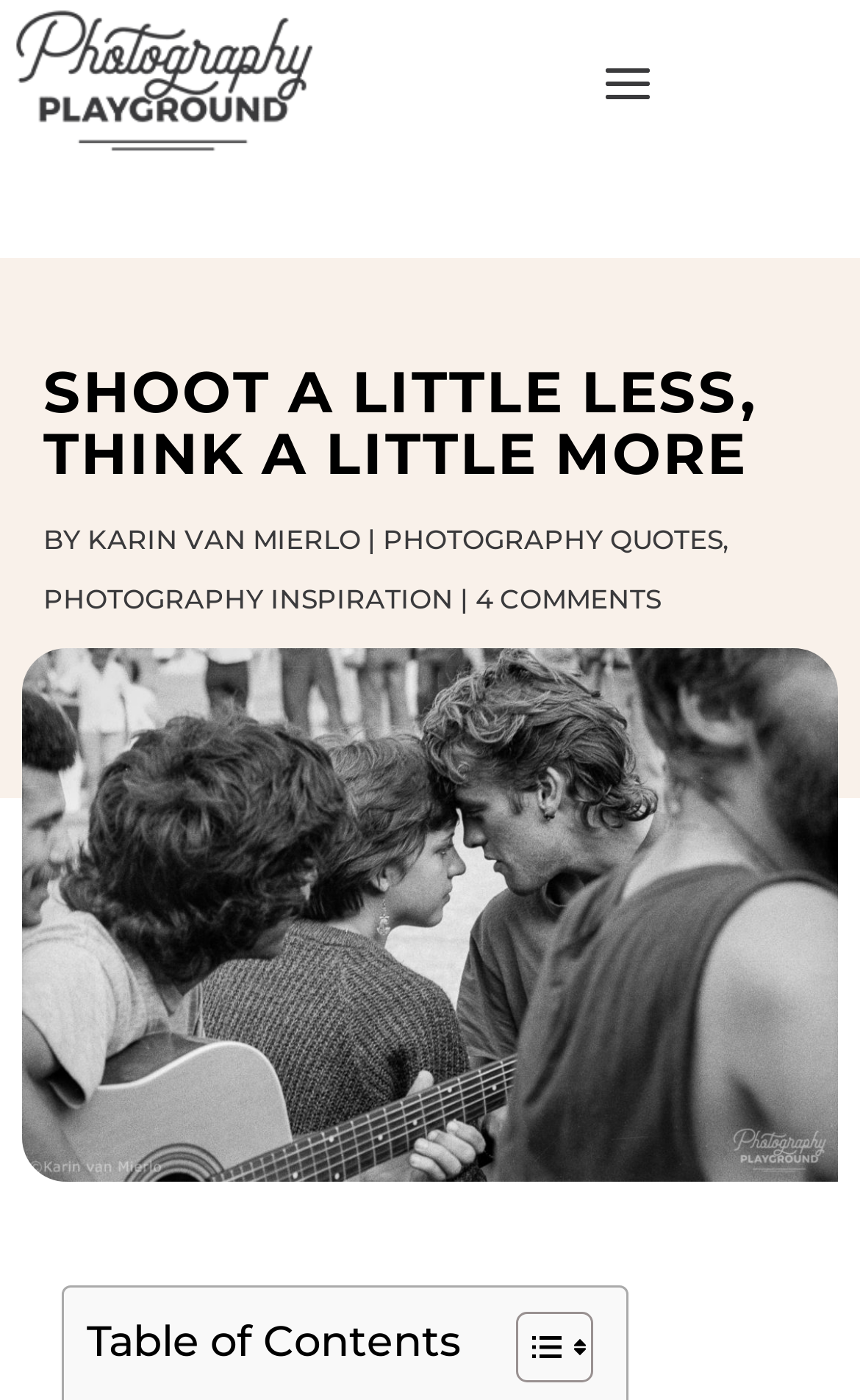Could you identify the text that serves as the heading for this webpage?

SHOOT A LITTLE LESS, THINK A LITTLE MORE